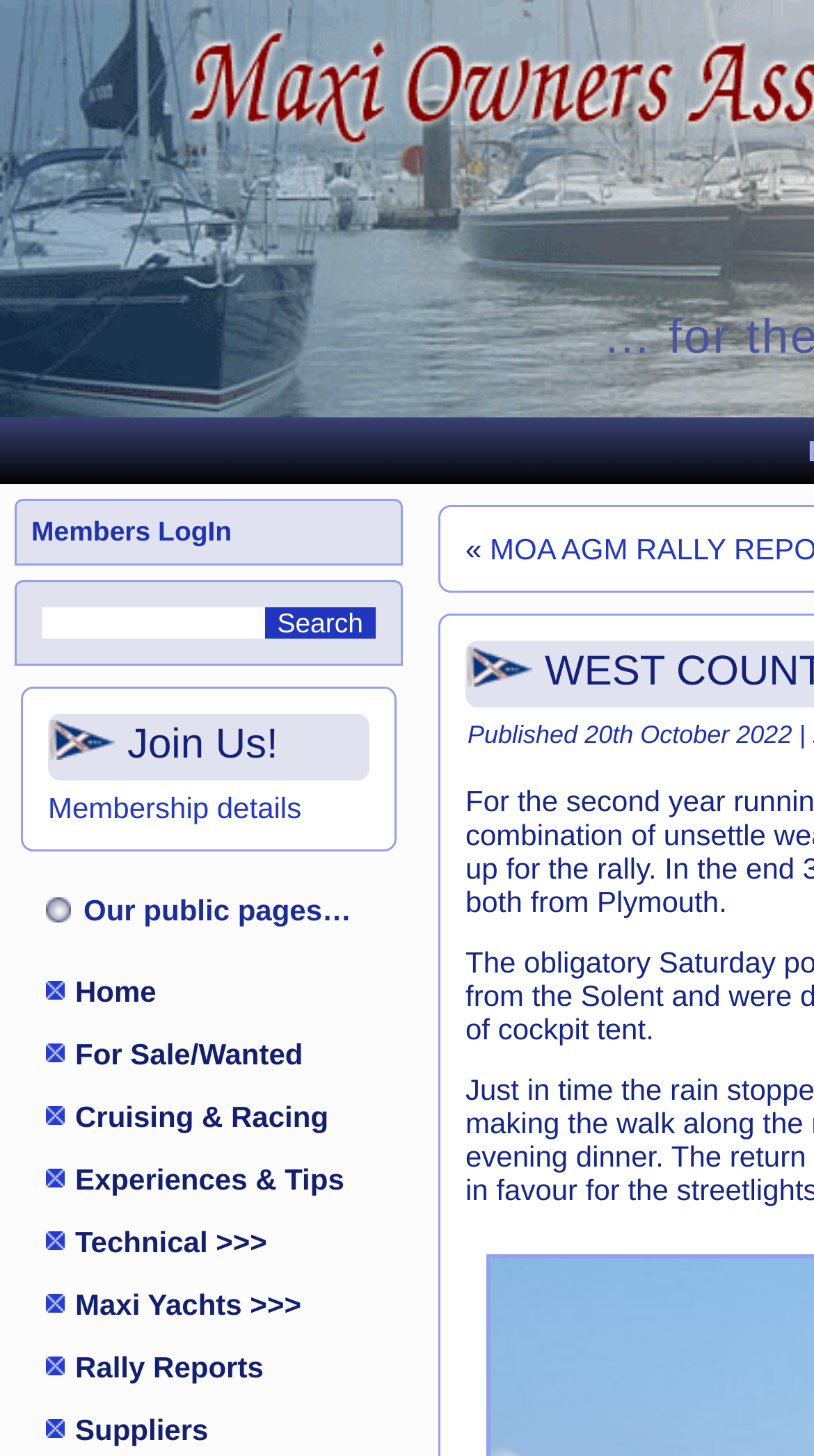Generate a thorough caption detailing the webpage content.

The webpage is about the West Country River Yealm Rally Report, which took place on 3/4 September 2022. At the top left corner, there is a link to "Members LogIn" and a search bar with a "Search" button next to it. Below the search bar, there is an article section that contains a "Join Us!" heading and a link to "Membership details".

Further down, there is a paragraph of text that starts with "Our public pages…". Below this text, there is a navigation menu with links to various pages, including "Home", "For Sale/Wanted", "Cruising & Racing", "Experiences & Tips", "Technical >>>", "Maxi Yachts >>>", and "Rally Reports". The "Rally Reports" link is currently active, as indicated by the "«" symbol next to it.

On the right side of the page, there is a section that displays the publication information of the rally report, including the time "4:57 pm" and the date "20th October 2022".